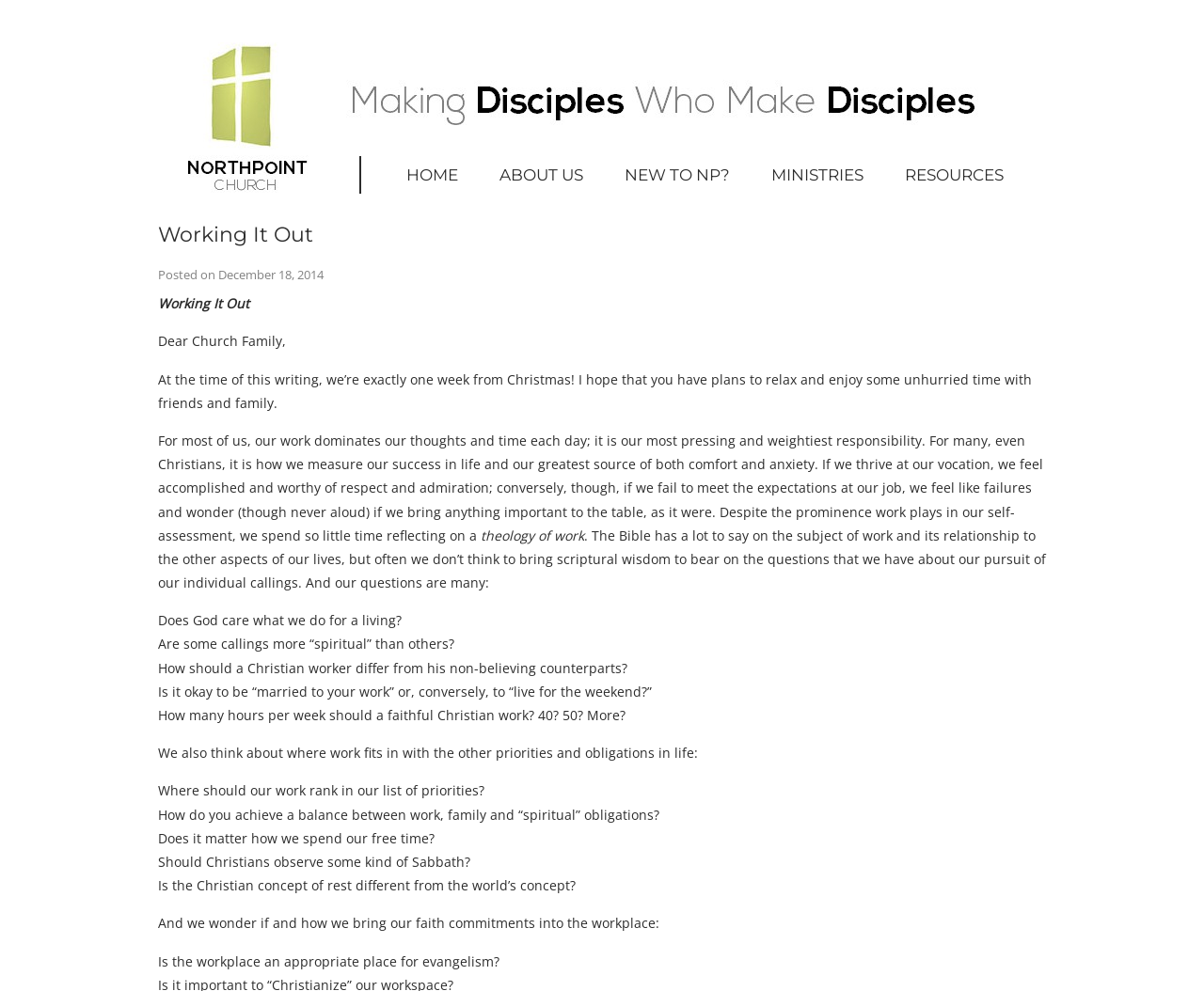Using the elements shown in the image, answer the question comprehensively: When was the article posted?

The posting date of the article can be found in the time element, which is 'December 18, 2014'. This date is mentioned in the static text element as well.